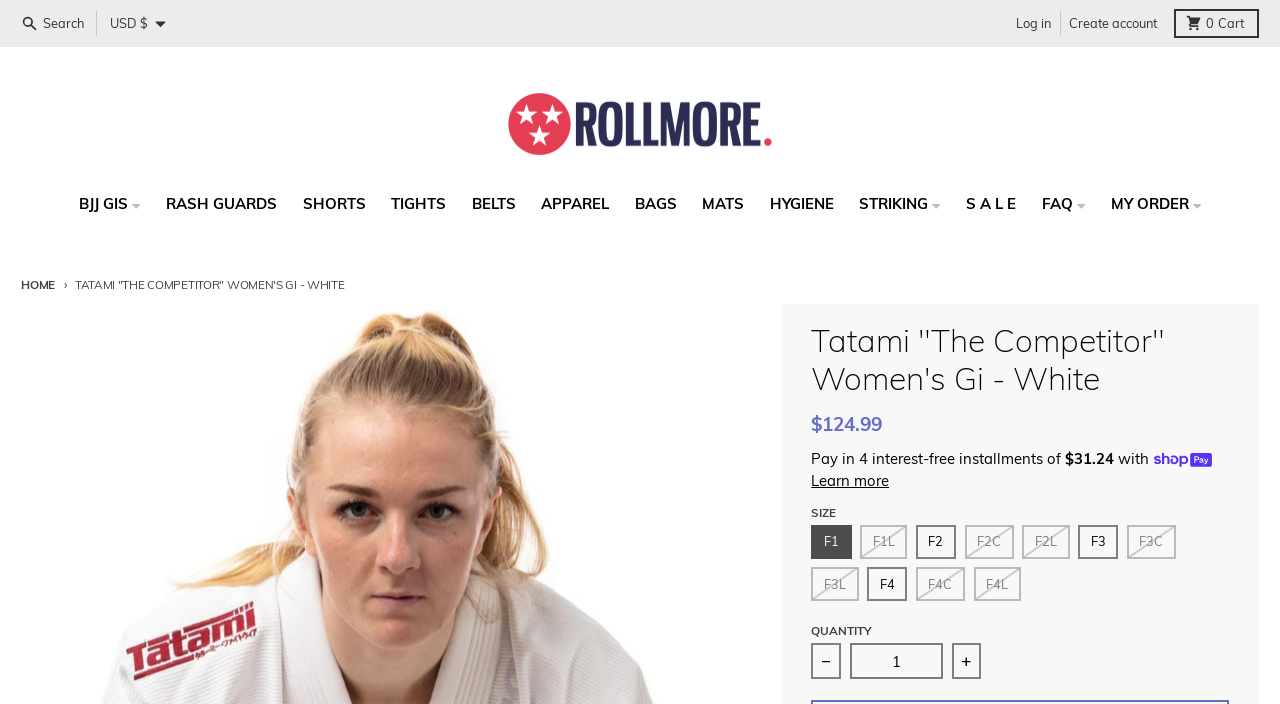What is the minimum quantity that can be purchased?
Answer the question in a detailed and comprehensive manner.

The minimum quantity that can be purchased is 1, as indicated by the valuemin attribute of the QUANTITY spinbutton.